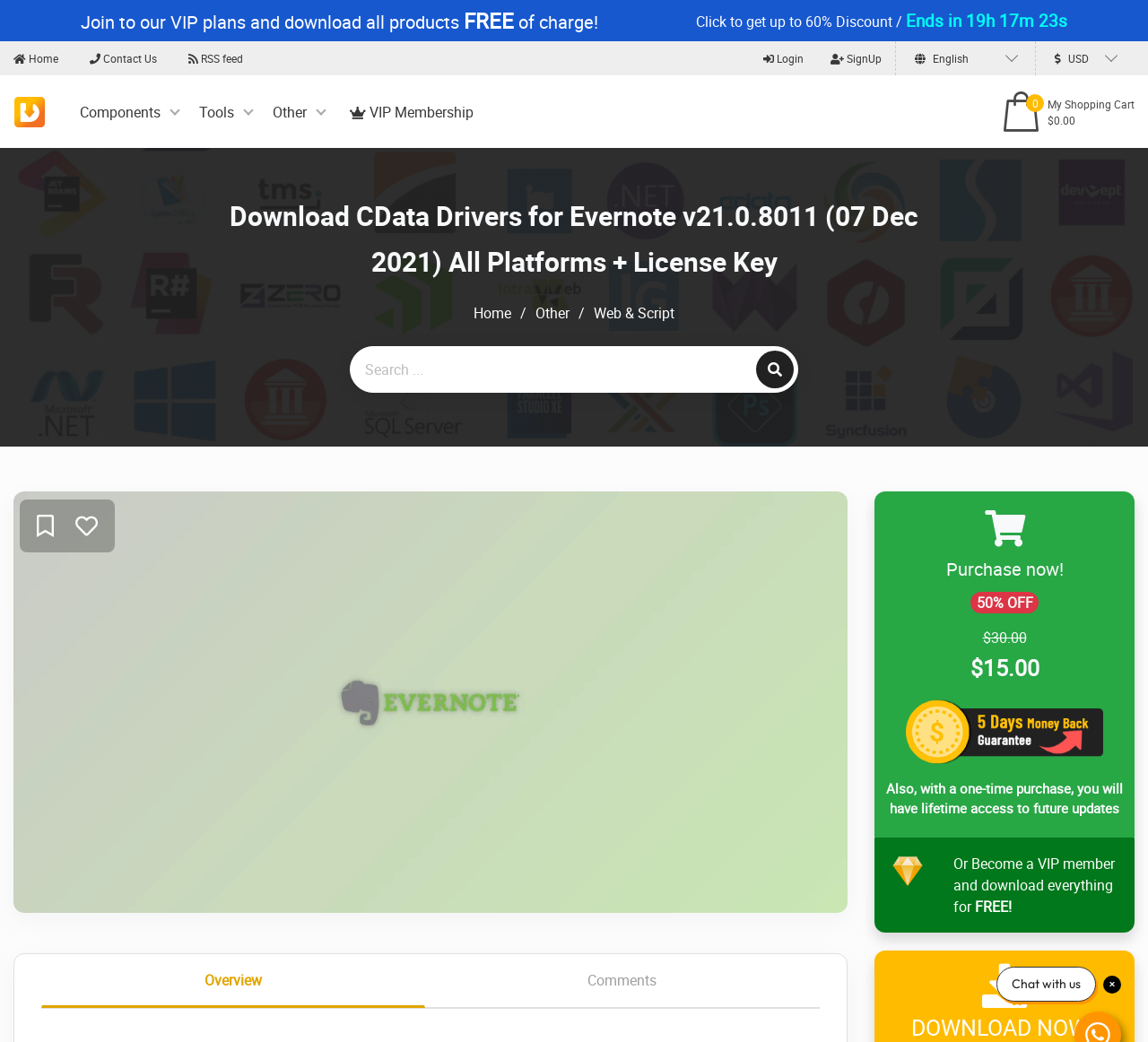Provide a comprehensive caption for the webpage.

This webpage is about downloading CData Drivers for Evernote v21.0.8011 with a license key. At the top, there is a prominent link to join VIP plans and download all products for free with a limited-time discount. Below this, there is a navigation menu with links to the home page, contact us, RSS feed, login, and sign up.

On the top-right corner, there are language and currency options, with English and USD selected by default. Below the navigation menu, there is a logo of DownloadDevTools.com with a link to the website. Next to it, there are links to components, tools, and other categories.

On the right side of the page, there is a shopping cart with a total of $0.00. Below this, there is a header section with a large heading that displays the product name and version. Below the heading, there is a link to download the product.

Under the header section, there is a breadcrumb navigation with links to the home page, other categories, and web & script. Next to it, there is a search box with a search button. Below the search box, there is a large image of the product.

On the right side of the product image, there are three buttons with icons. Below the image, there is a tab list with two tabs: overview and comments. The overview tab is selected by default.

Below the tab list, there is a prominent call-to-action button to purchase the product with a 50% discount and a 100% money-back guarantee. The button also mentions that with a one-time purchase, users will have lifetime access to future updates. Next to the button, there is a link to become a VIP member and download everything for free.

At the bottom-right corner of the page, there is a chat option with a link to chat with the website's support team.